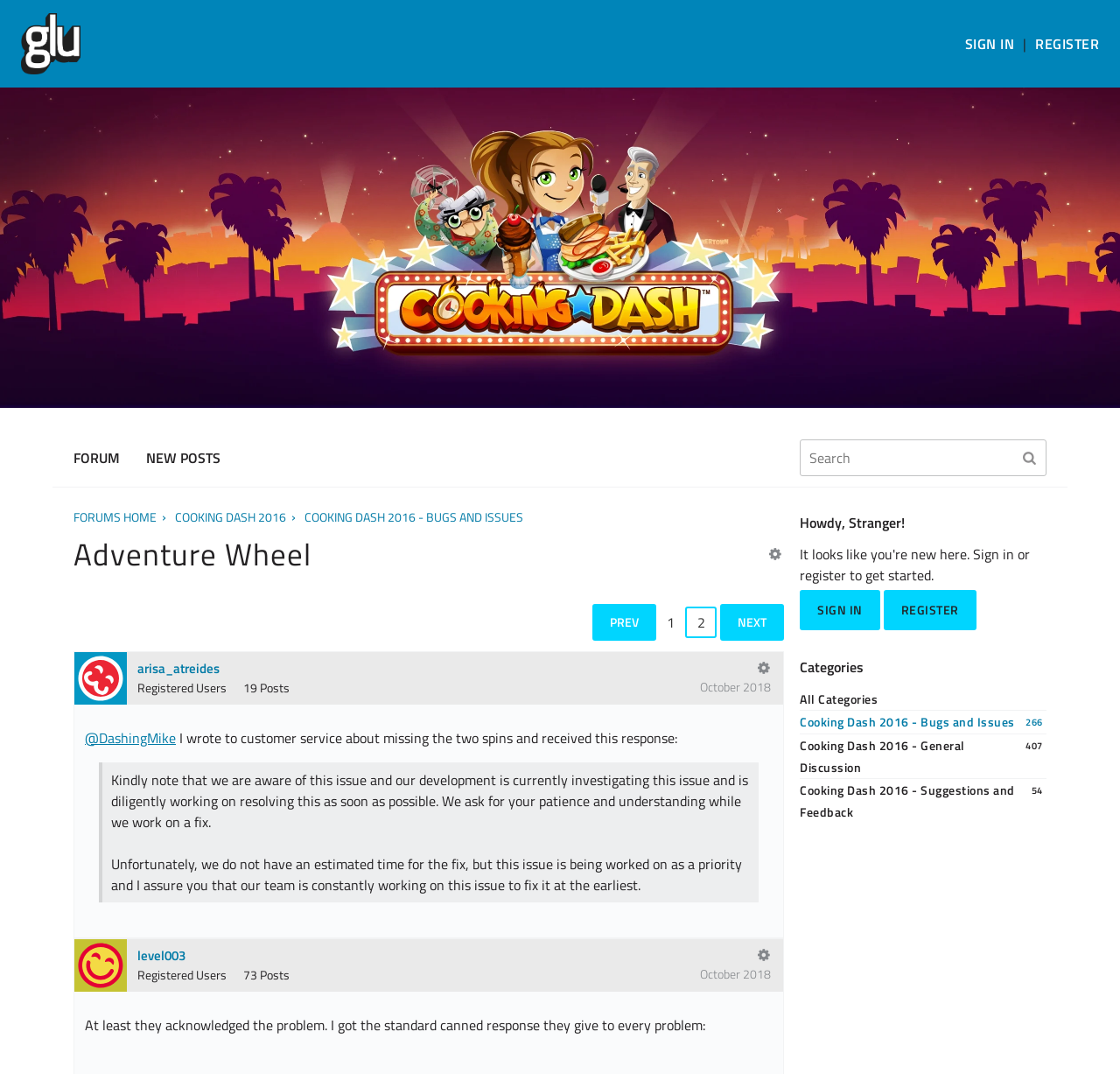What is the category with the most discussions?
Give a one-word or short phrase answer based on the image.

Cooking Dash 2016 - General Discussion